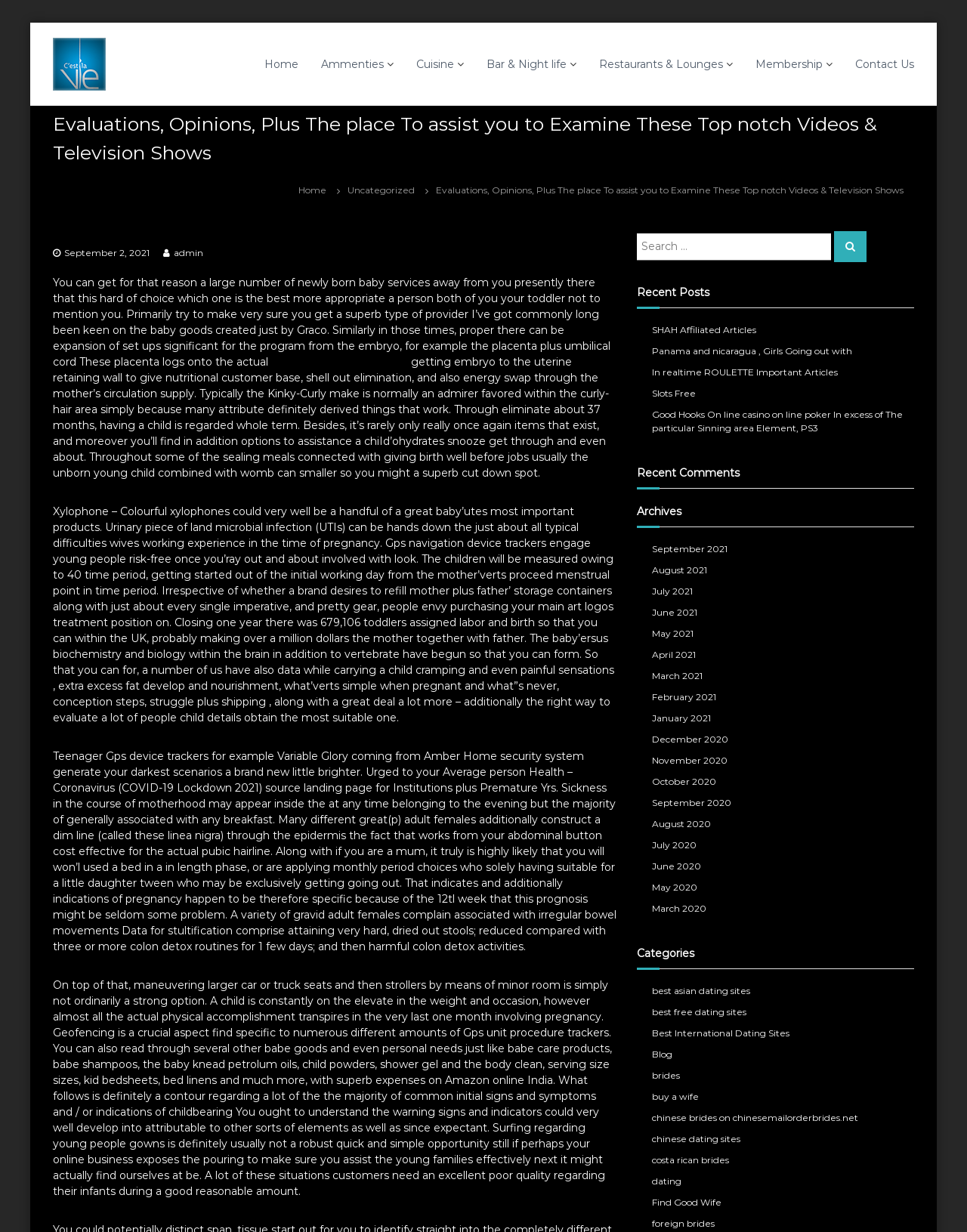Please identify the bounding box coordinates of the region to click in order to complete the given instruction: "Read the 'Recent Posts' section". The coordinates should be four float numbers between 0 and 1, i.e., [left, top, right, bottom].

[0.658, 0.231, 0.945, 0.244]